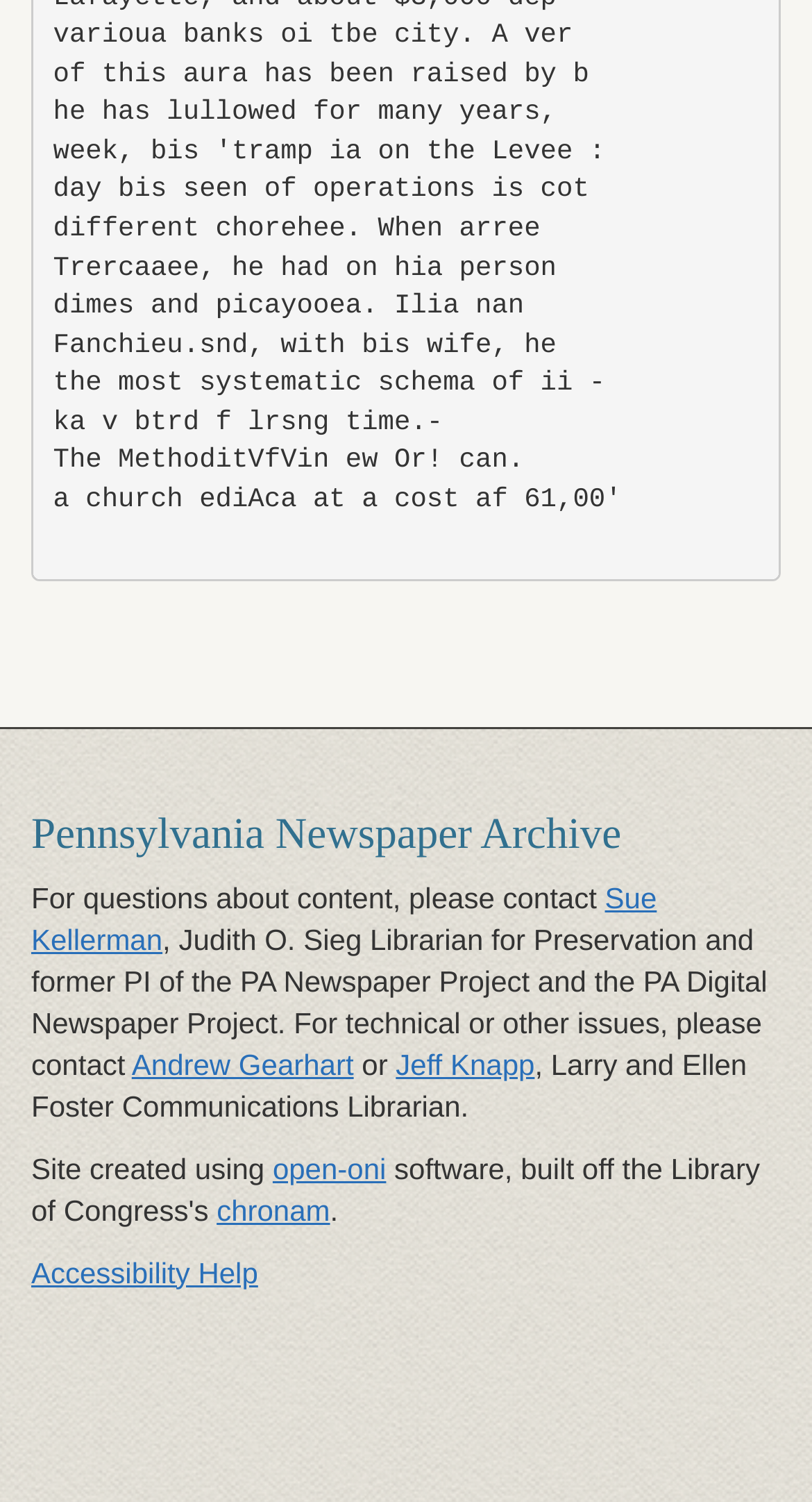What is the purpose of the 'Accessibility Help' link?
Give a one-word or short phrase answer based on the image.

To provide accessibility help